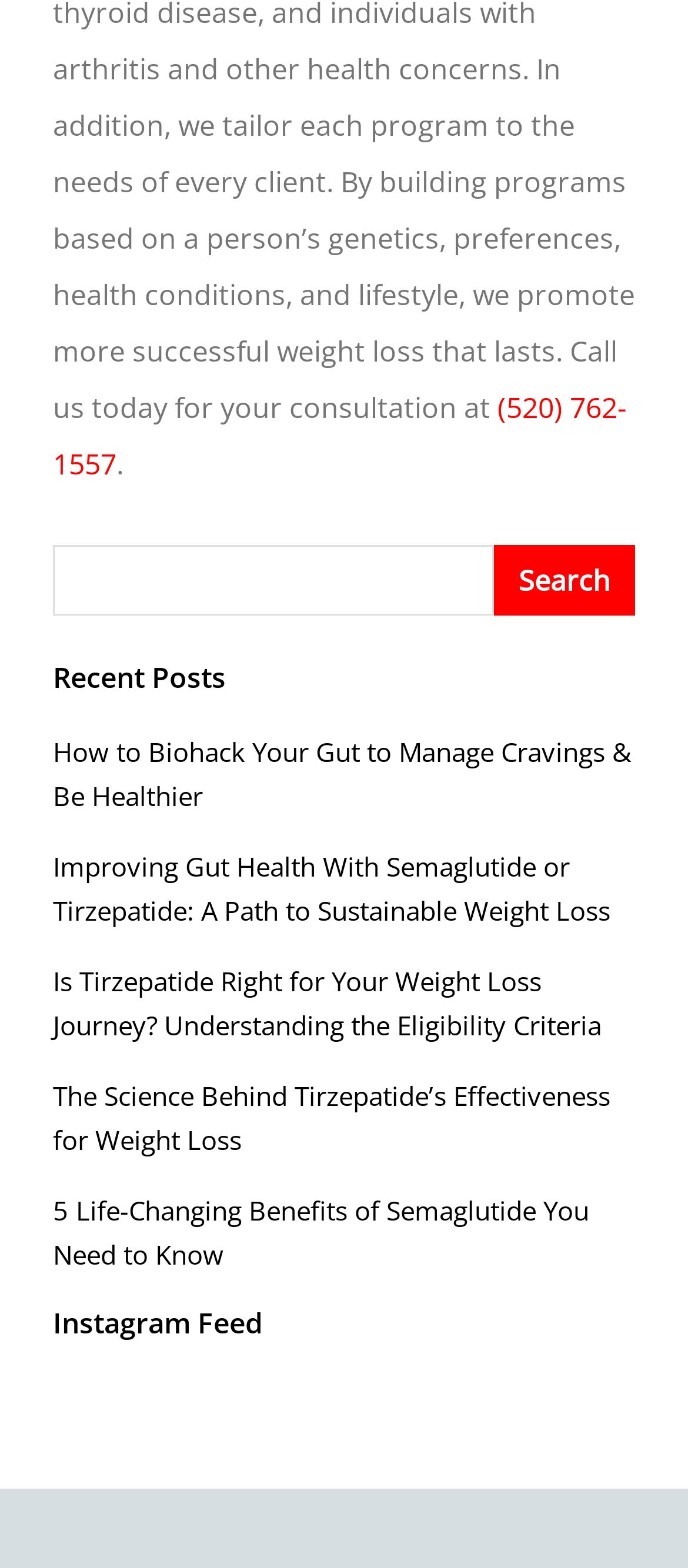Please answer the following question using a single word or phrase: 
How many links are in the 'Recent Posts' section?

5